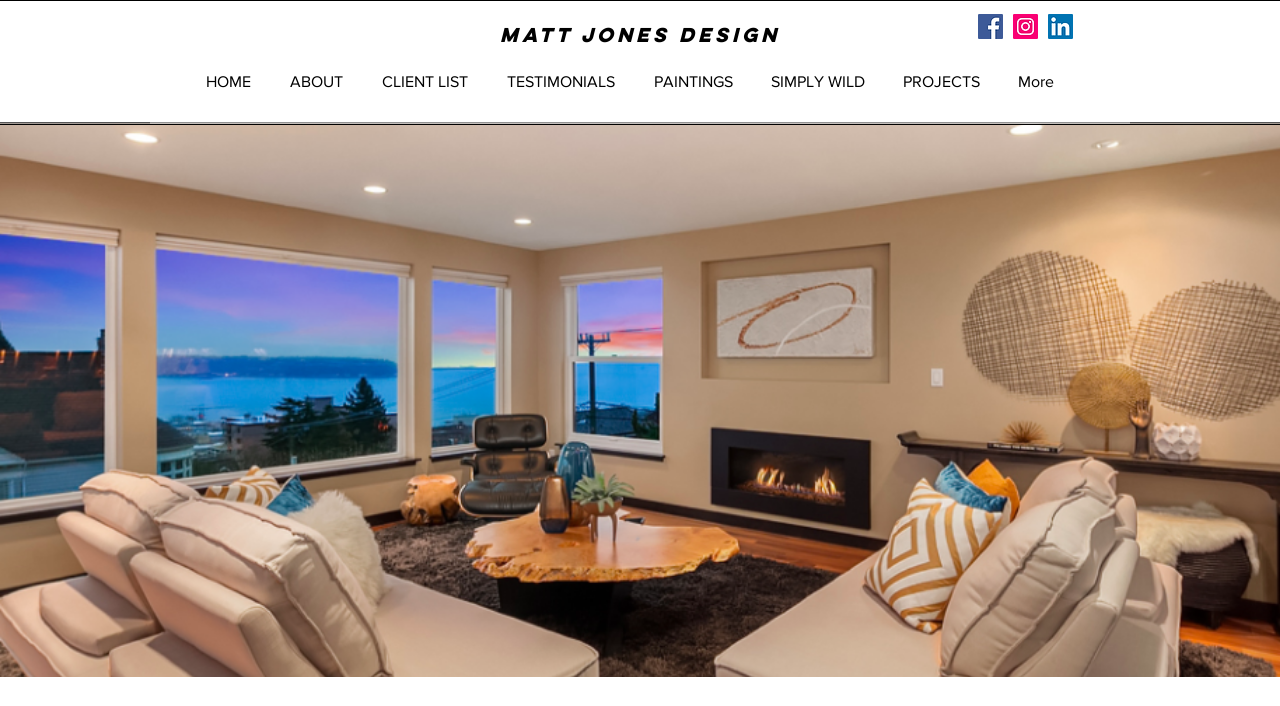Determine the bounding box coordinates of the UI element described below. Use the format (top-left x, top-left y, bottom-right x, bottom-right y) with floating point numbers between 0 and 1: CLIENT LIST

[0.283, 0.081, 0.38, 0.152]